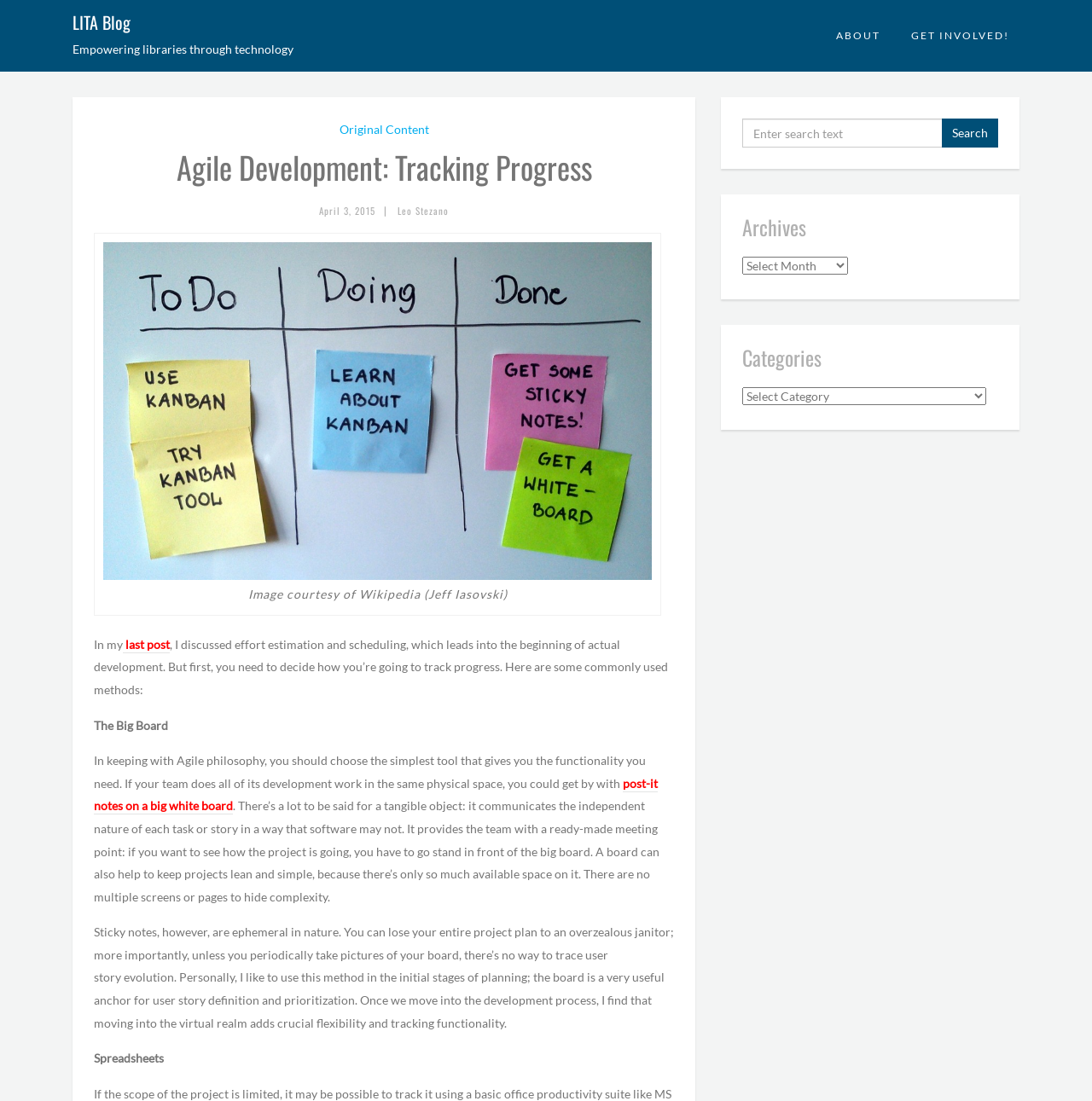Determine the bounding box coordinates of the UI element described below. Use the format (top-left x, top-left y, bottom-right x, bottom-right y) with floating point numbers between 0 and 1: April 3, 2015August 24, 2016

[0.292, 0.185, 0.344, 0.198]